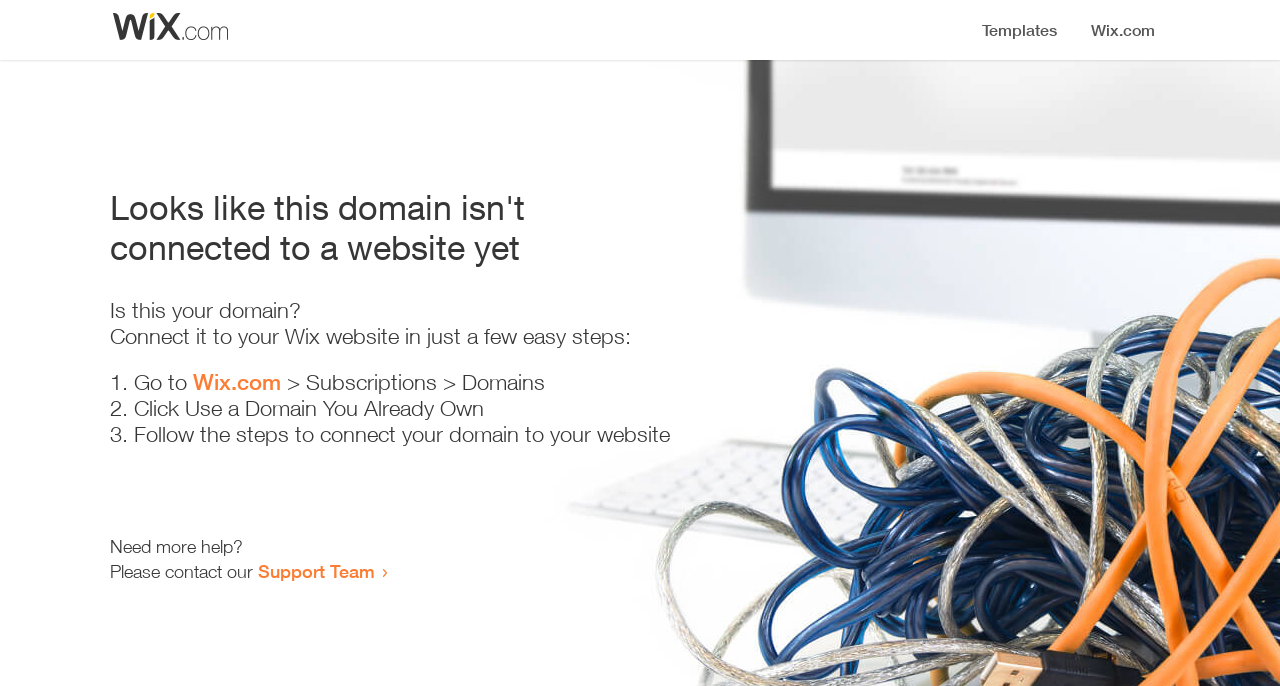Extract the bounding box of the UI element described as: "Wix.com".

[0.151, 0.538, 0.22, 0.576]